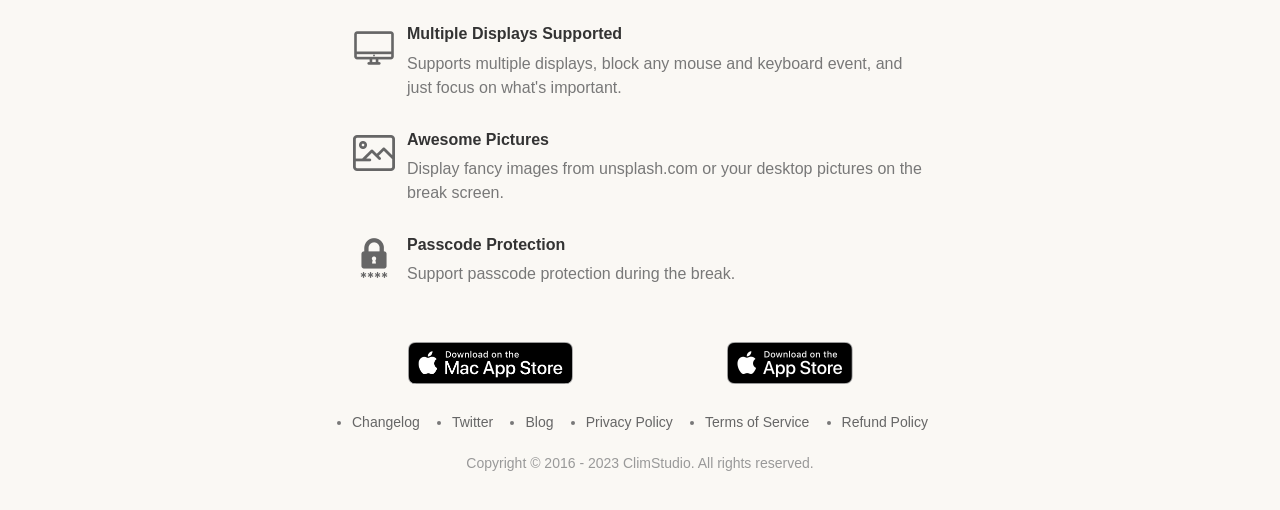Provide the bounding box coordinates of the UI element this sentence describes: "Leave a Comment".

None